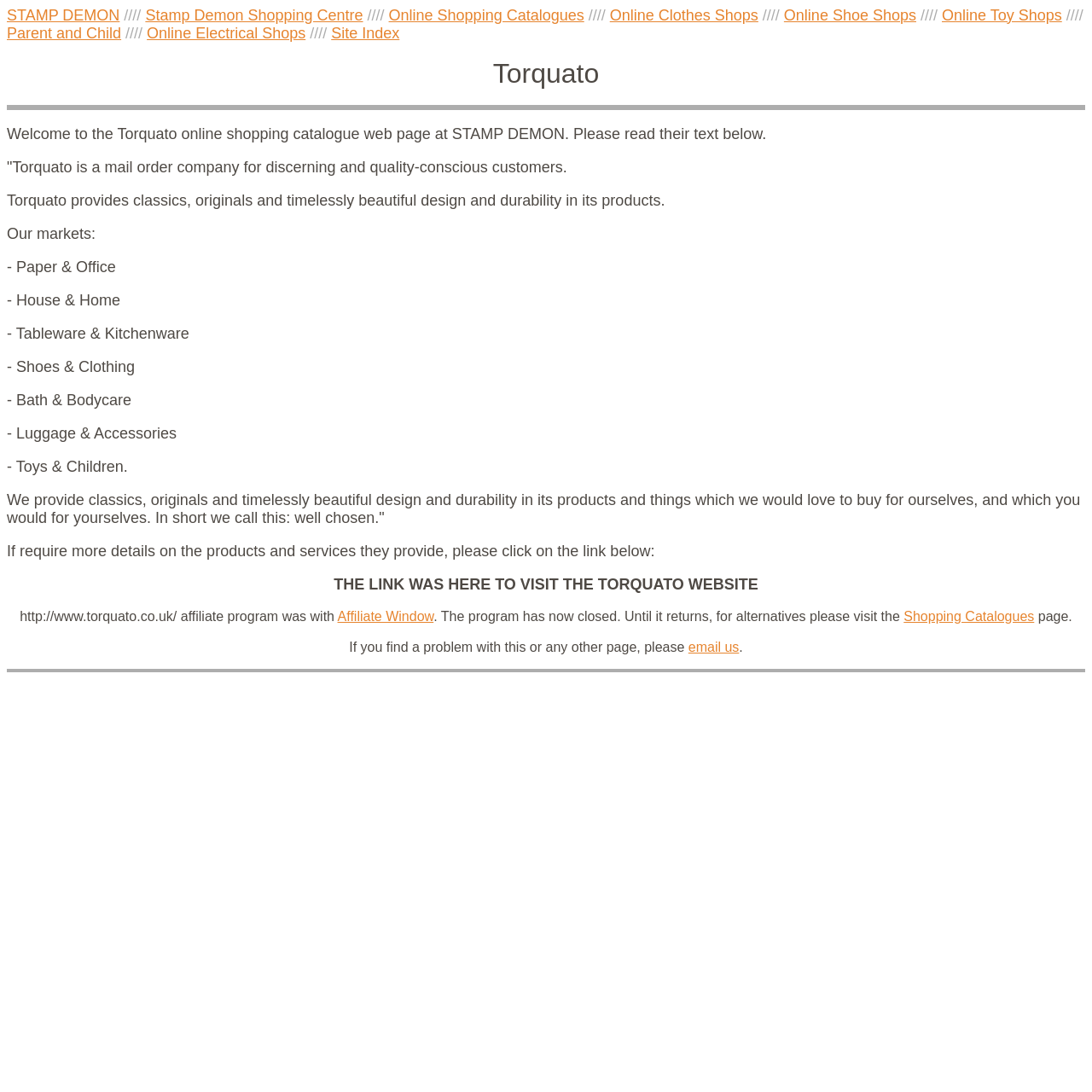Find the bounding box coordinates for the element that must be clicked to complete the instruction: "visit Stamp Demon Shopping Centre". The coordinates should be four float numbers between 0 and 1, indicated as [left, top, right, bottom].

[0.133, 0.008, 0.332, 0.021]